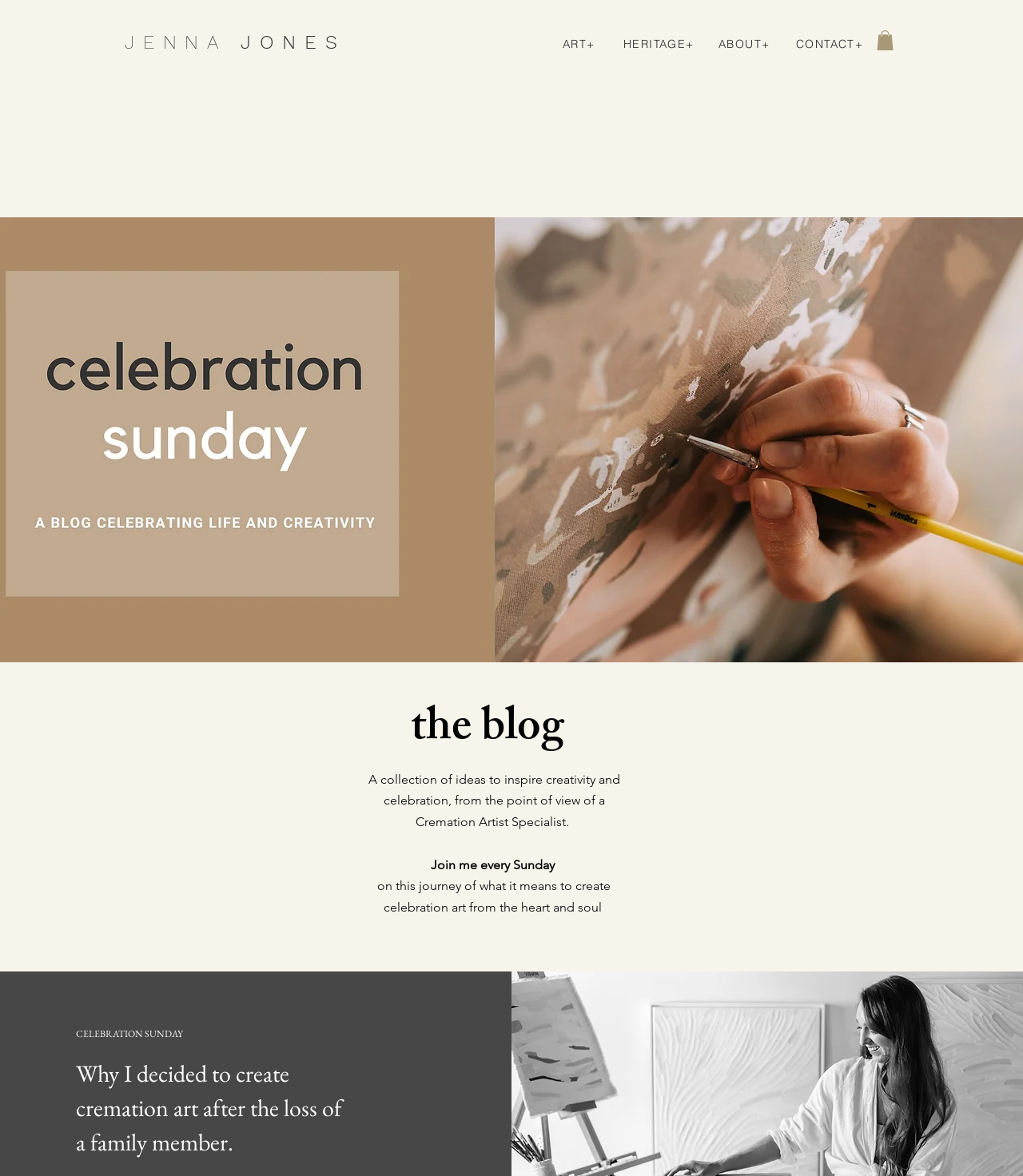What is the theme of the blog?
Provide a short answer using one word or a brief phrase based on the image.

Cremation art